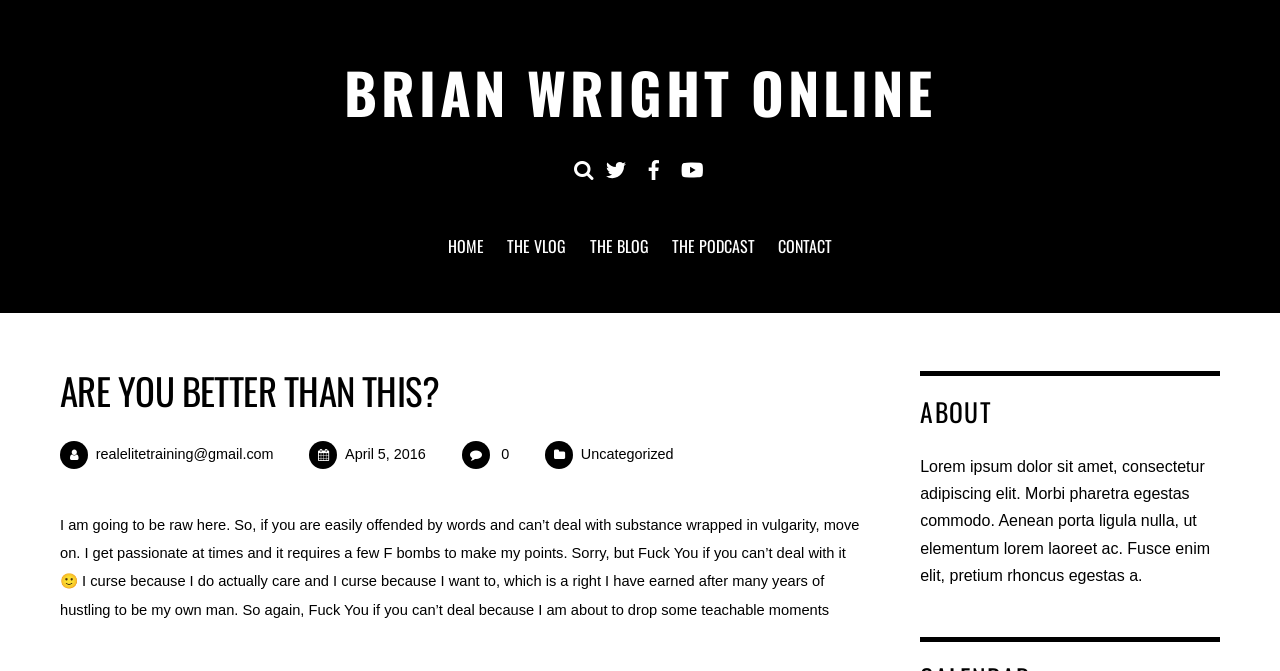Specify the bounding box coordinates of the element's area that should be clicked to execute the given instruction: "Visit Brian Wright's Twitter page". The coordinates should be four float numbers between 0 and 1, i.e., [left, top, right, bottom].

[0.471, 0.236, 0.492, 0.261]